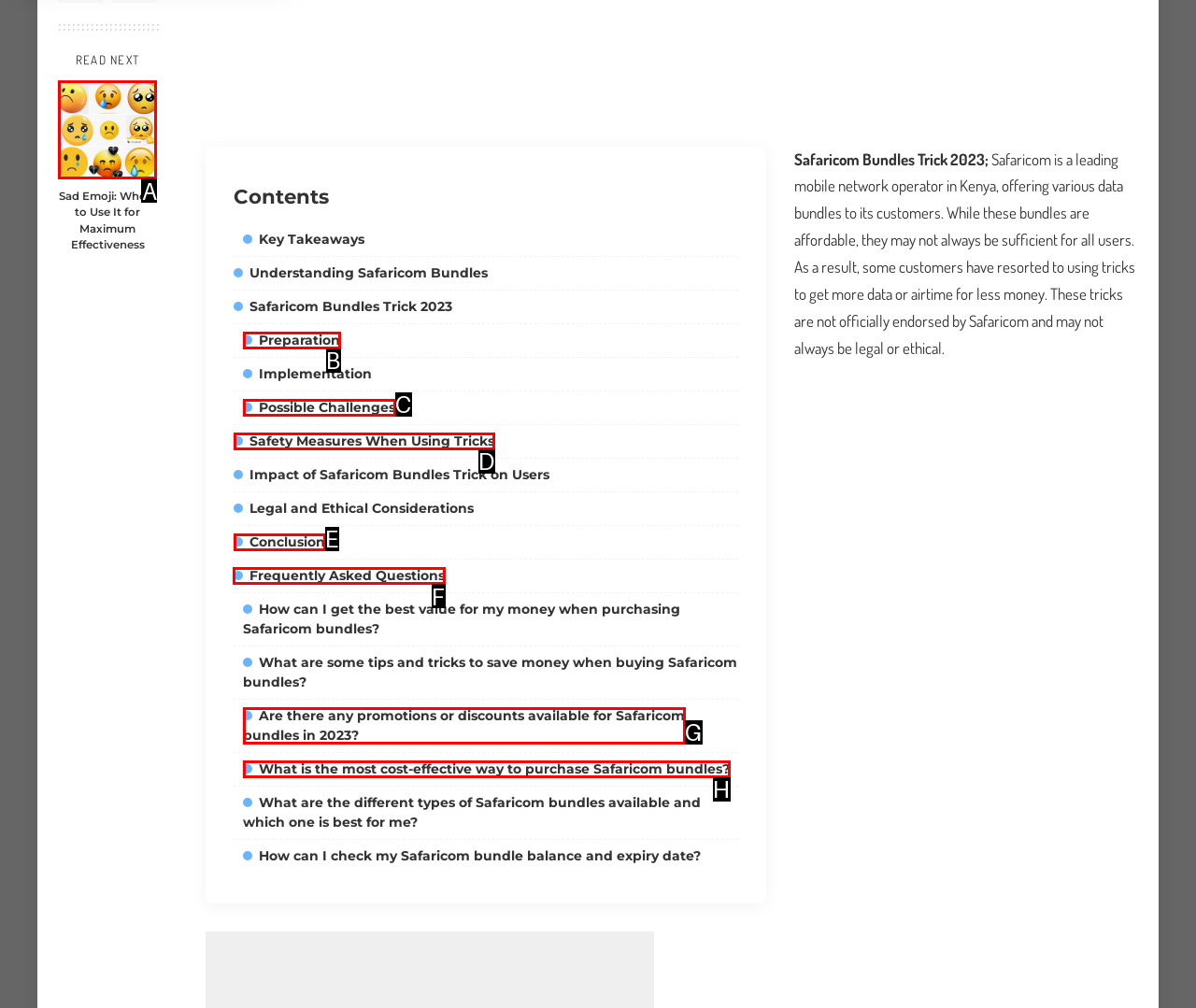Identify the correct UI element to click on to achieve the task: View 'Frequently Asked Questions'. Provide the letter of the appropriate element directly from the available choices.

F